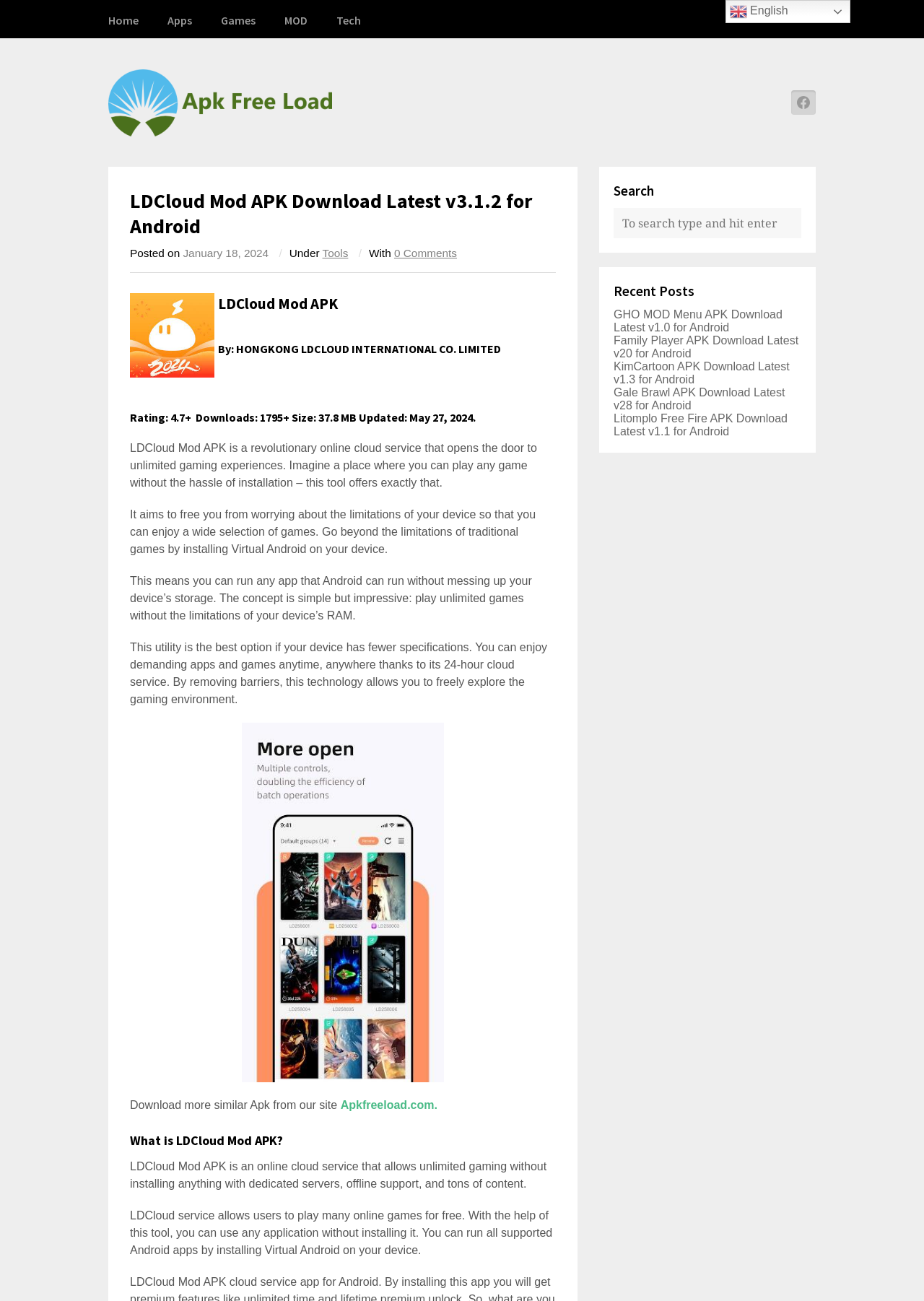Locate the bounding box coordinates of the element that should be clicked to execute the following instruction: "Search for an app".

[0.664, 0.16, 0.867, 0.183]